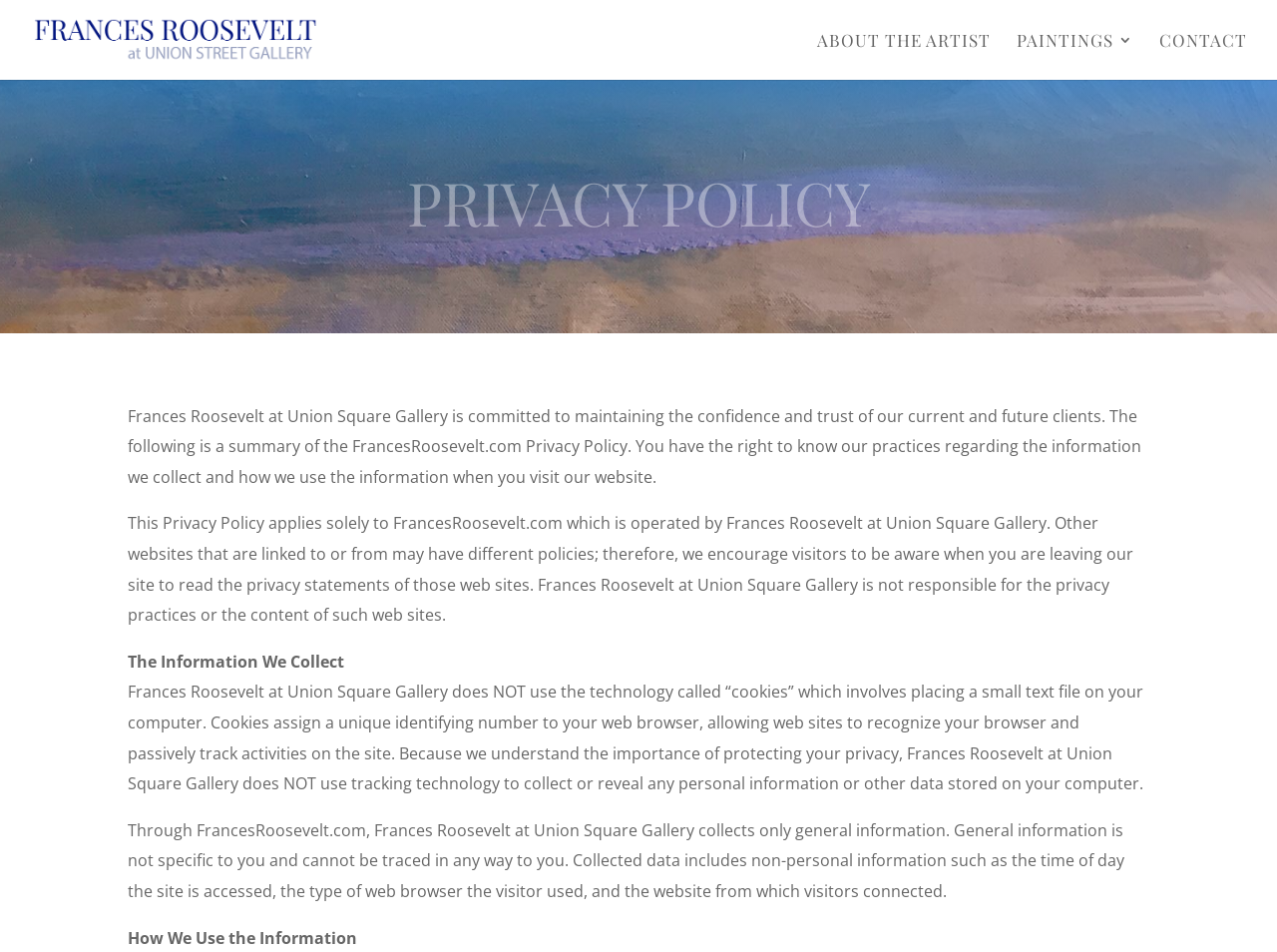What is the name of the artist?
Based on the image, answer the question with a single word or brief phrase.

Frances Roosevelt